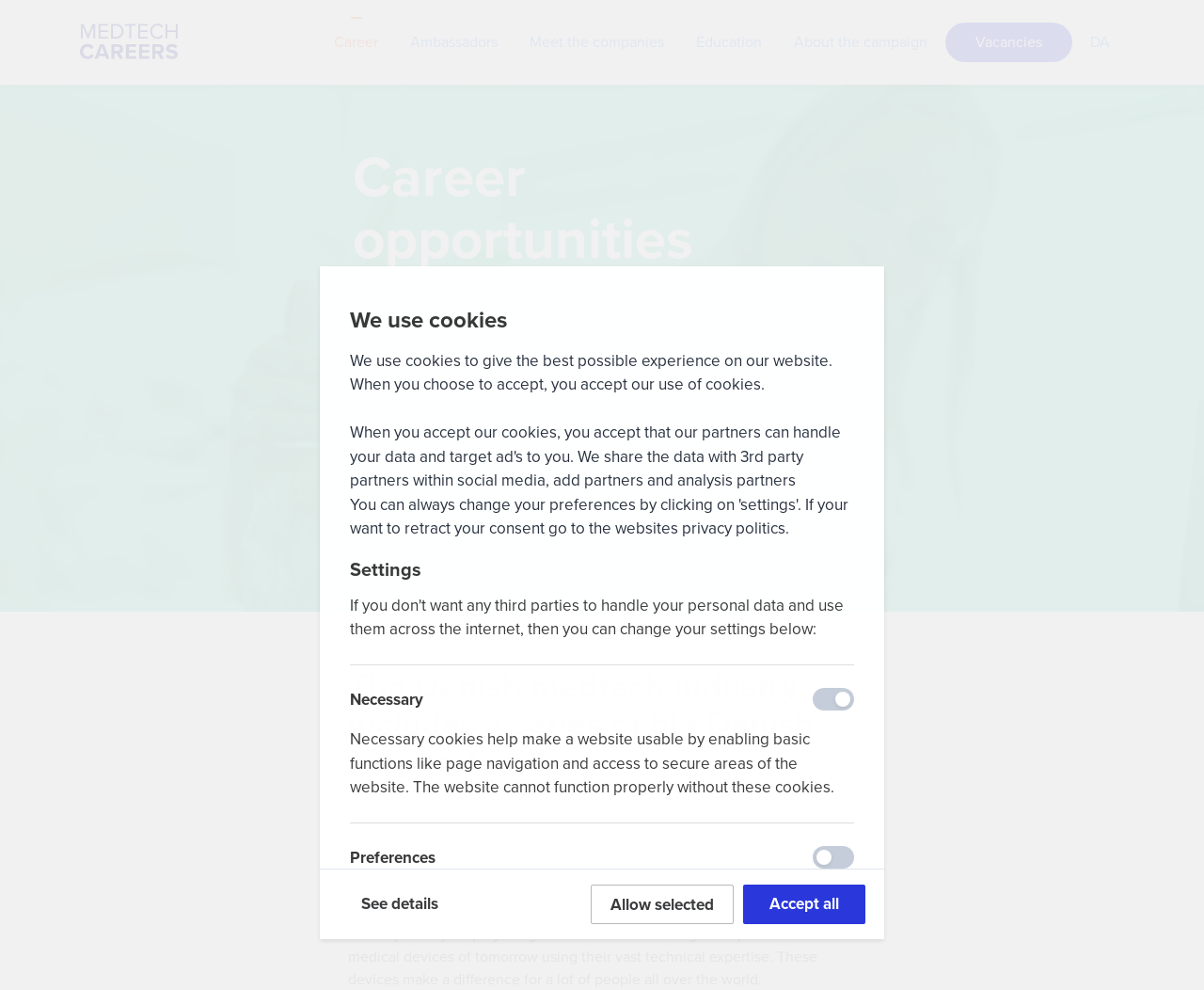What is the total yearly revenue of the medtech industry? From the image, respond with a single word or brief phrase.

78 billion kr.